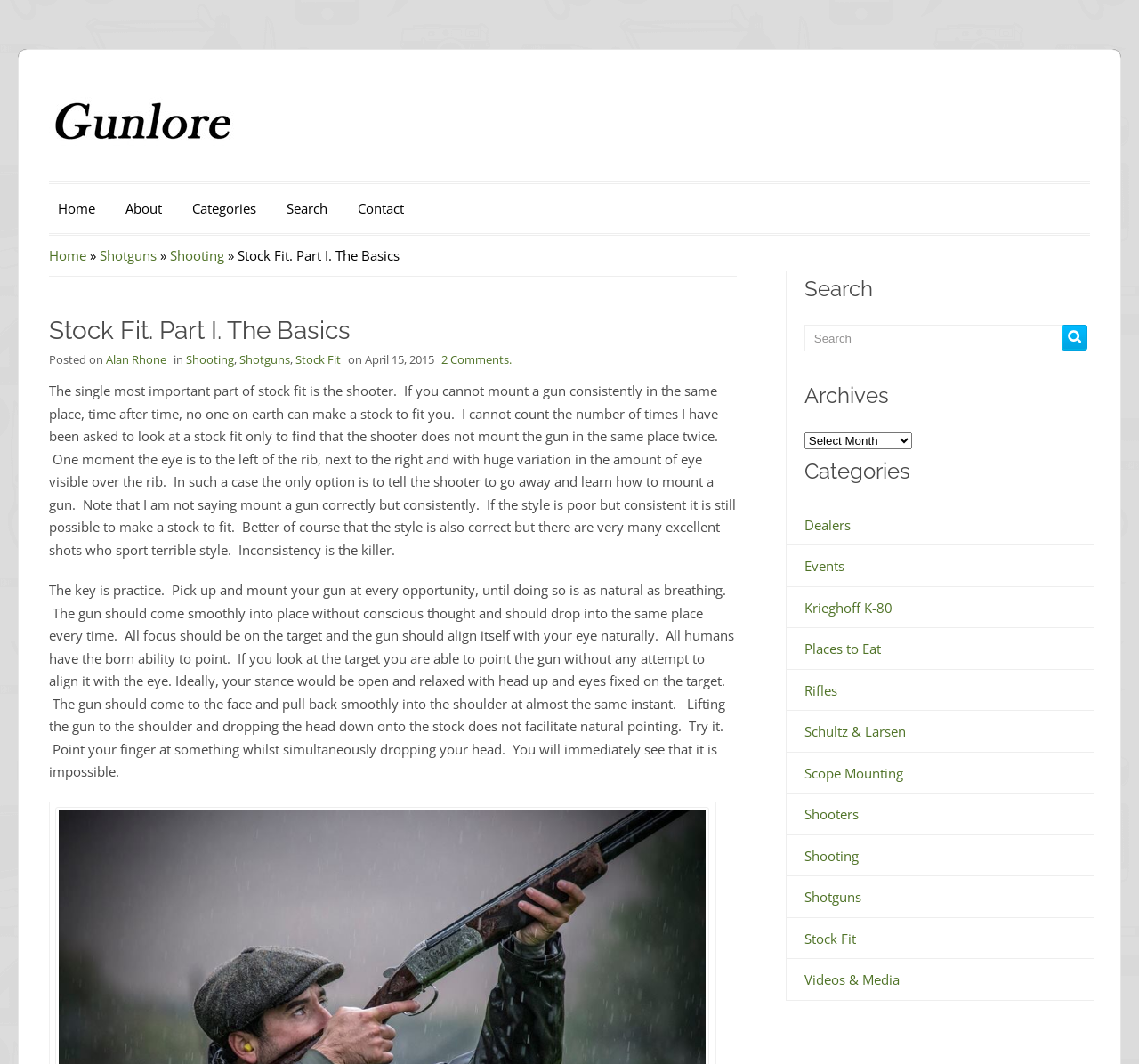Please identify the bounding box coordinates of the clickable region that I should interact with to perform the following instruction: "Click the 'Contact' link". The coordinates should be expressed as four float numbers between 0 and 1, i.e., [left, top, right, bottom].

[0.306, 0.181, 0.362, 0.211]